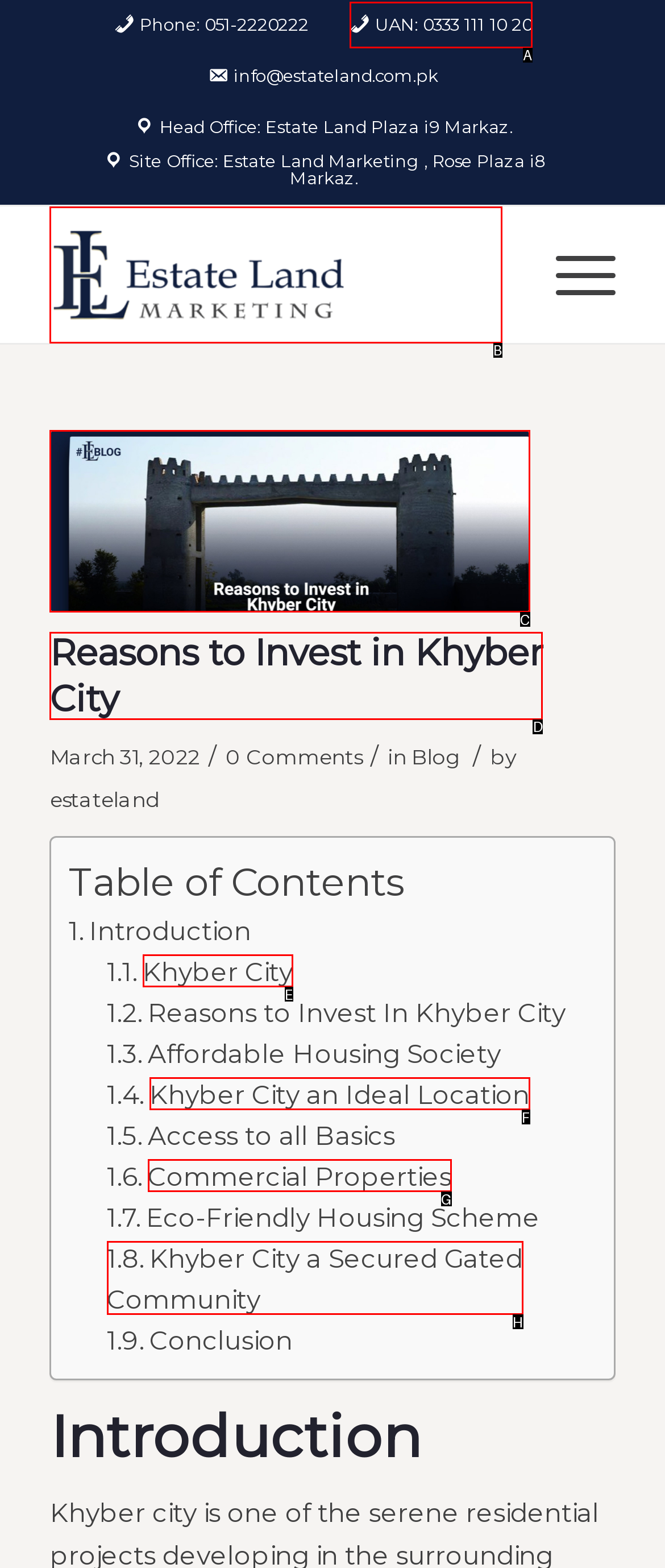Which lettered option should be clicked to perform the following task: Read the blog post
Respond with the letter of the appropriate option.

D